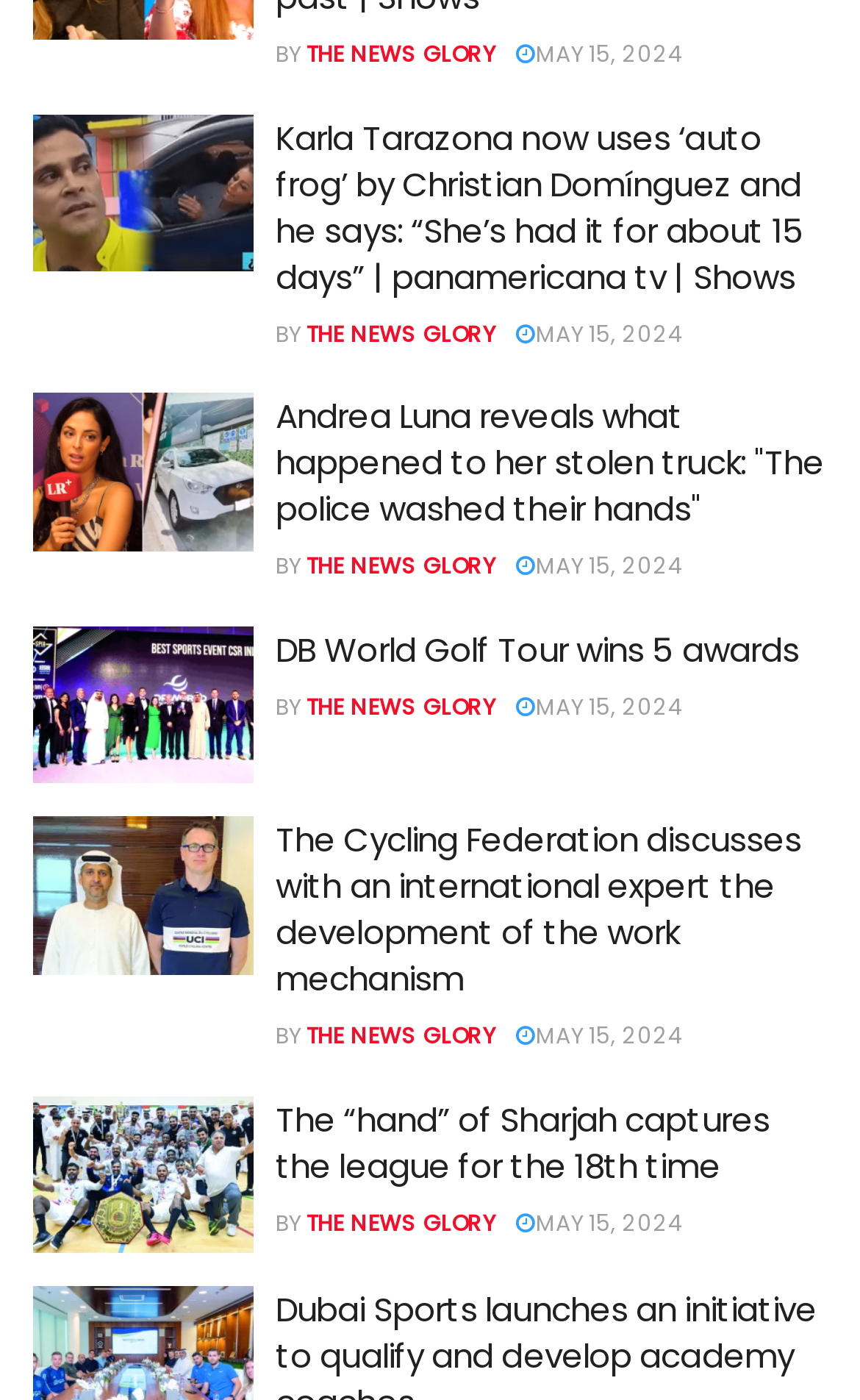Can you provide the bounding box coordinates for the element that should be clicked to implement the instruction: "Read the article posted on 'June 29, 2021'"?

None